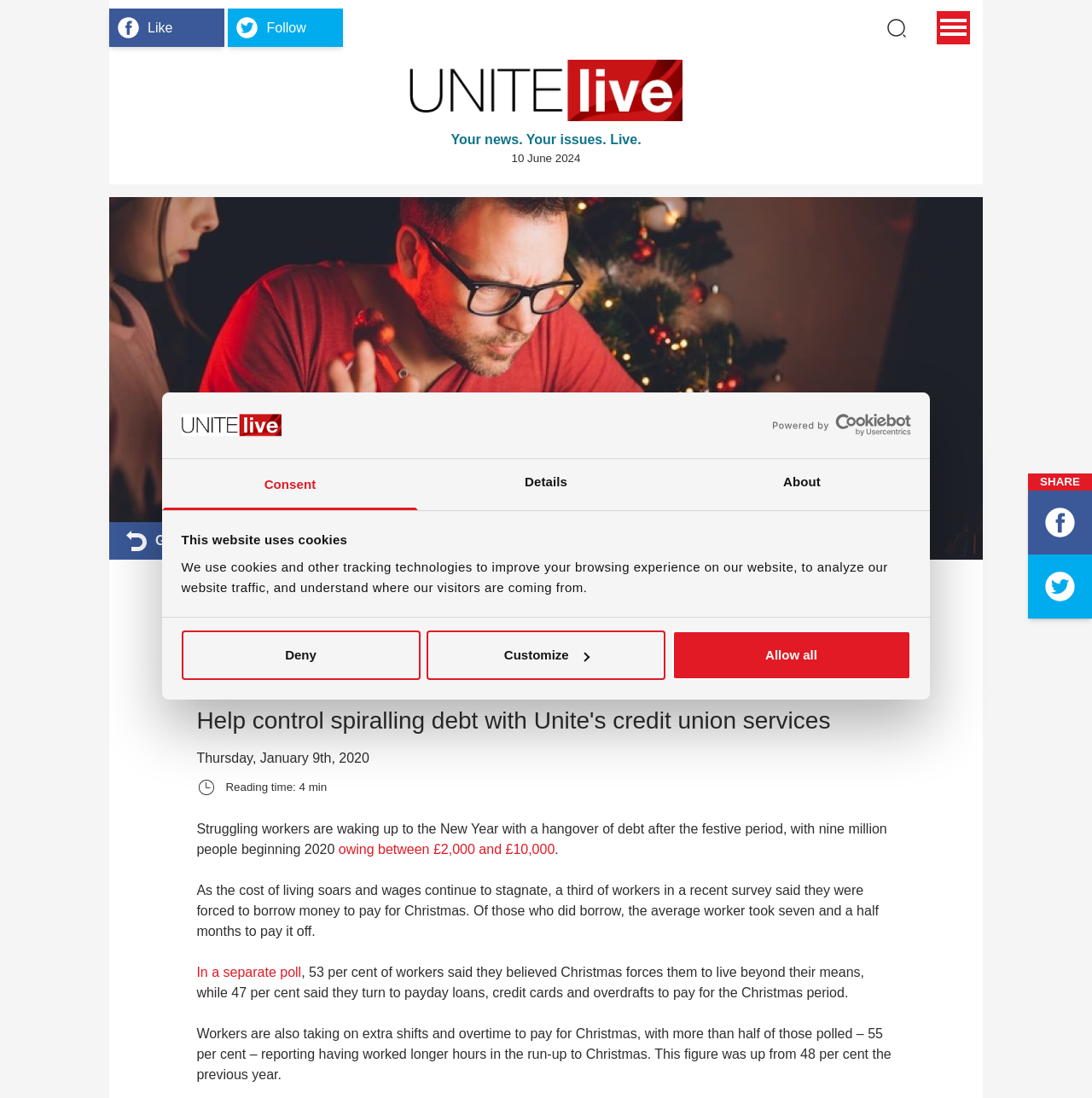Find the bounding box coordinates of the element's region that should be clicked in order to follow the given instruction: "Click the Facebook link". The coordinates should consist of four float numbers between 0 and 1, i.e., [left, top, right, bottom].

[0.1, 0.008, 0.205, 0.043]